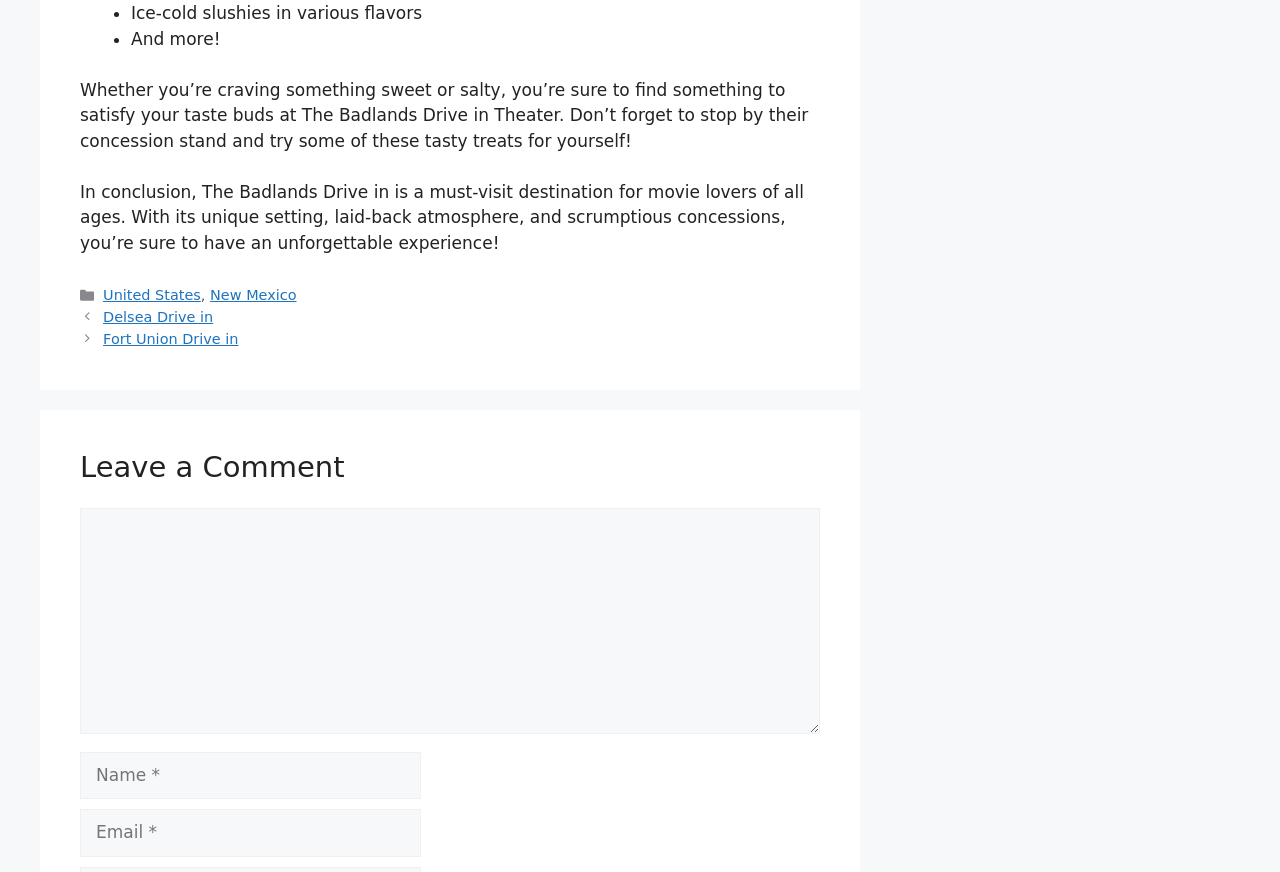Respond with a single word or phrase for the following question: 
What is the purpose of the textbox at the bottom of the page?

Leave a comment